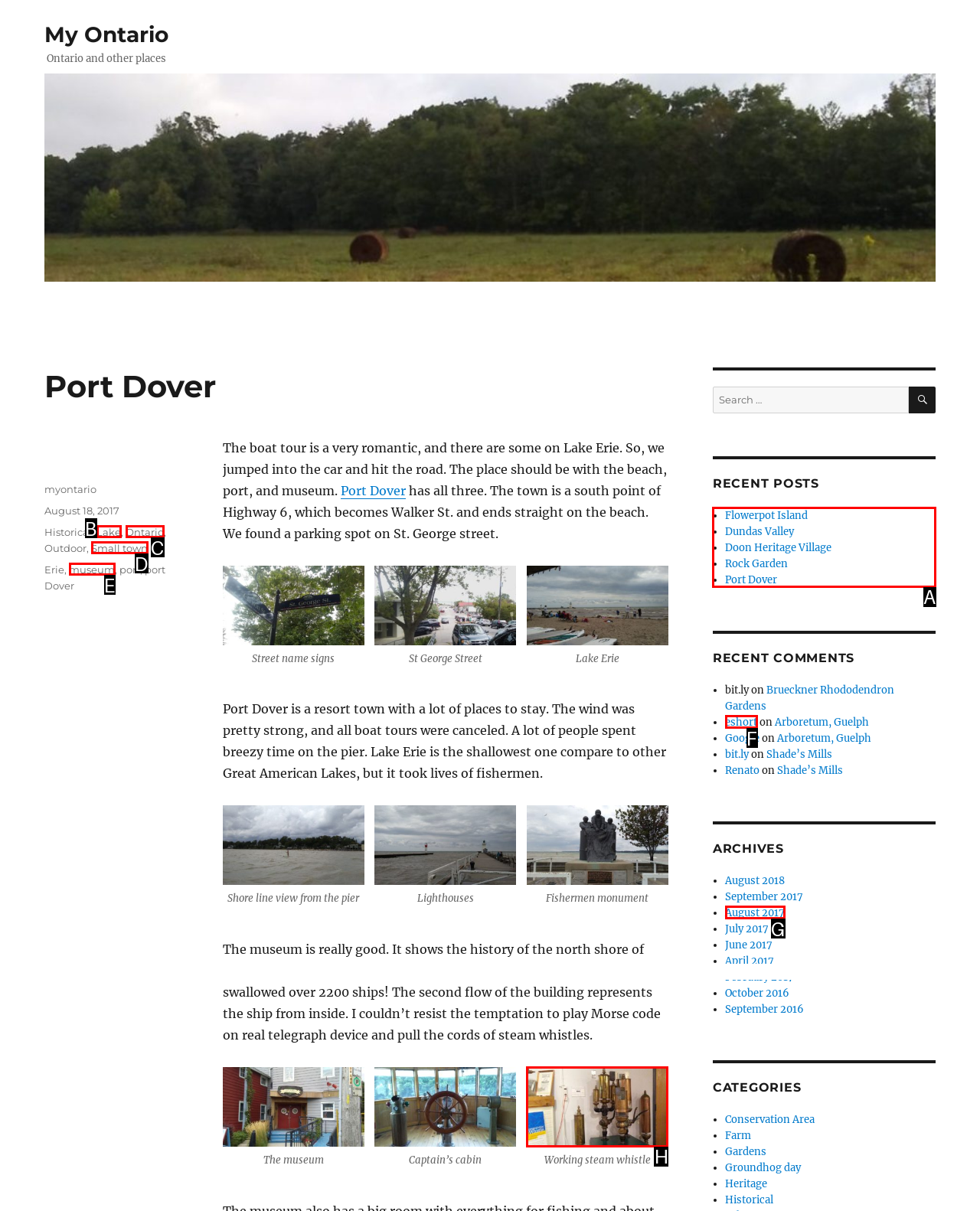Identify which lettered option to click to carry out the task: Explore recent posts. Provide the letter as your answer.

A